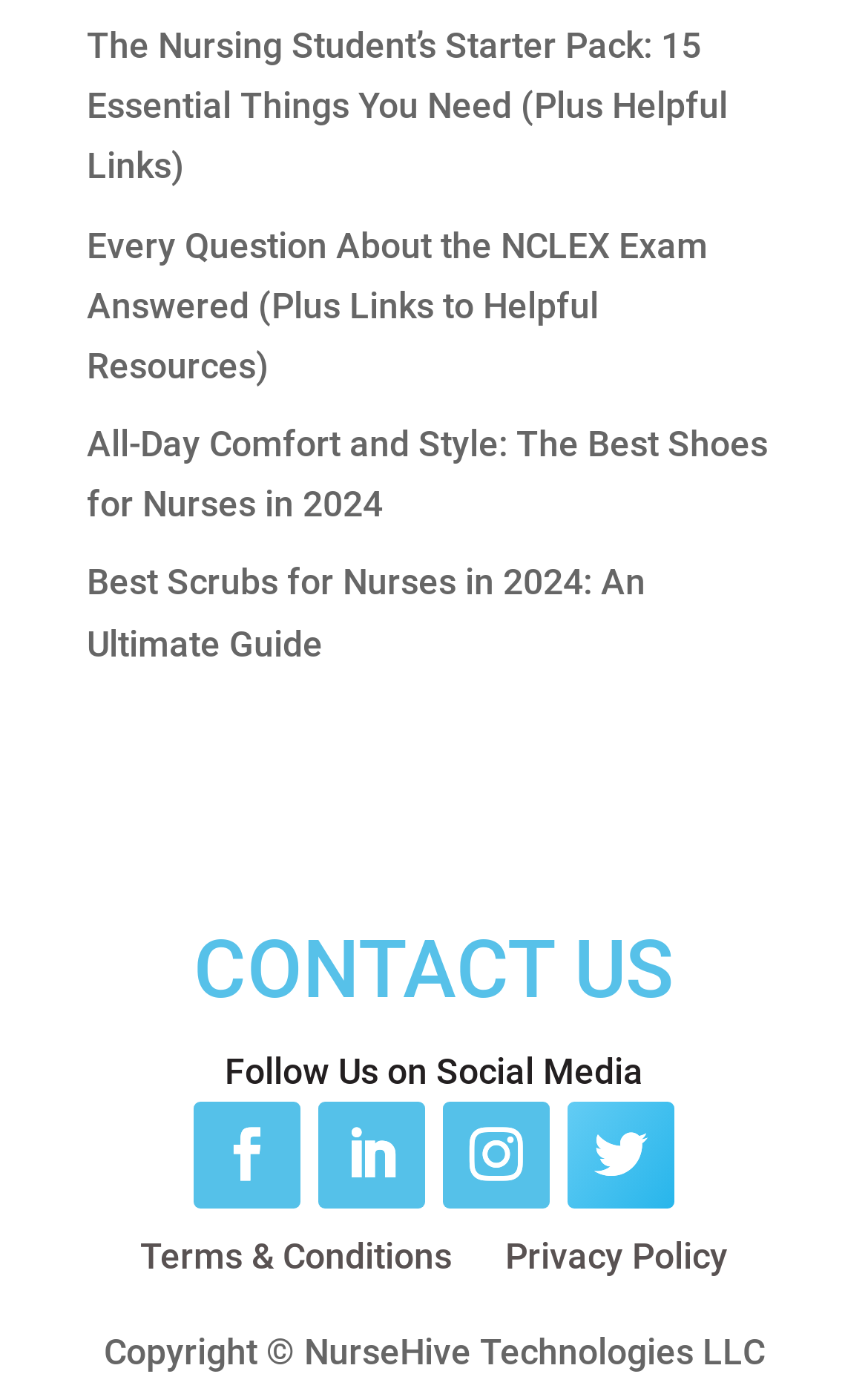What is the title of the first article link?
Observe the image and answer the question with a one-word or short phrase response.

The Nursing Student’s Starter Pack